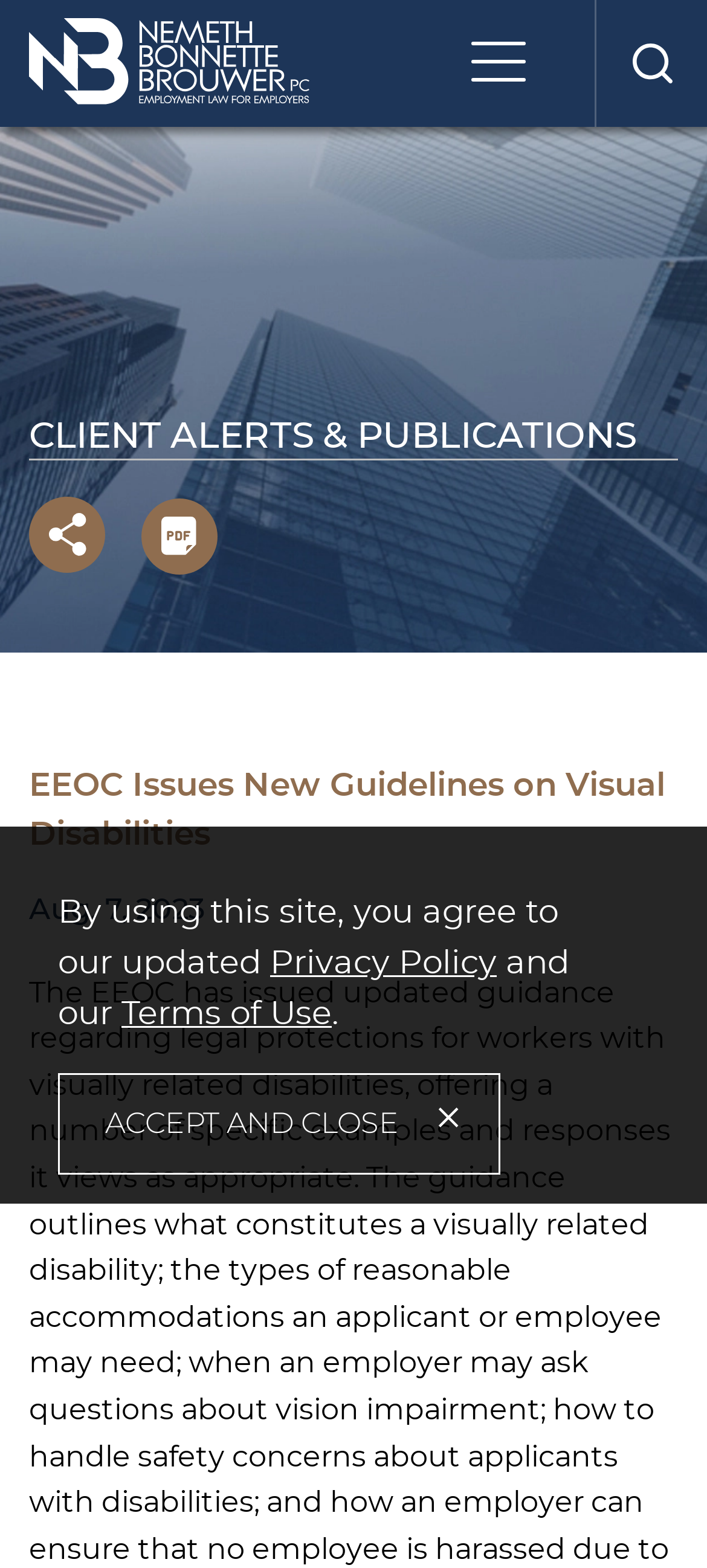Pinpoint the bounding box coordinates of the element to be clicked to execute the instruction: "Open the main menu".

[0.656, 0.024, 0.779, 0.059]